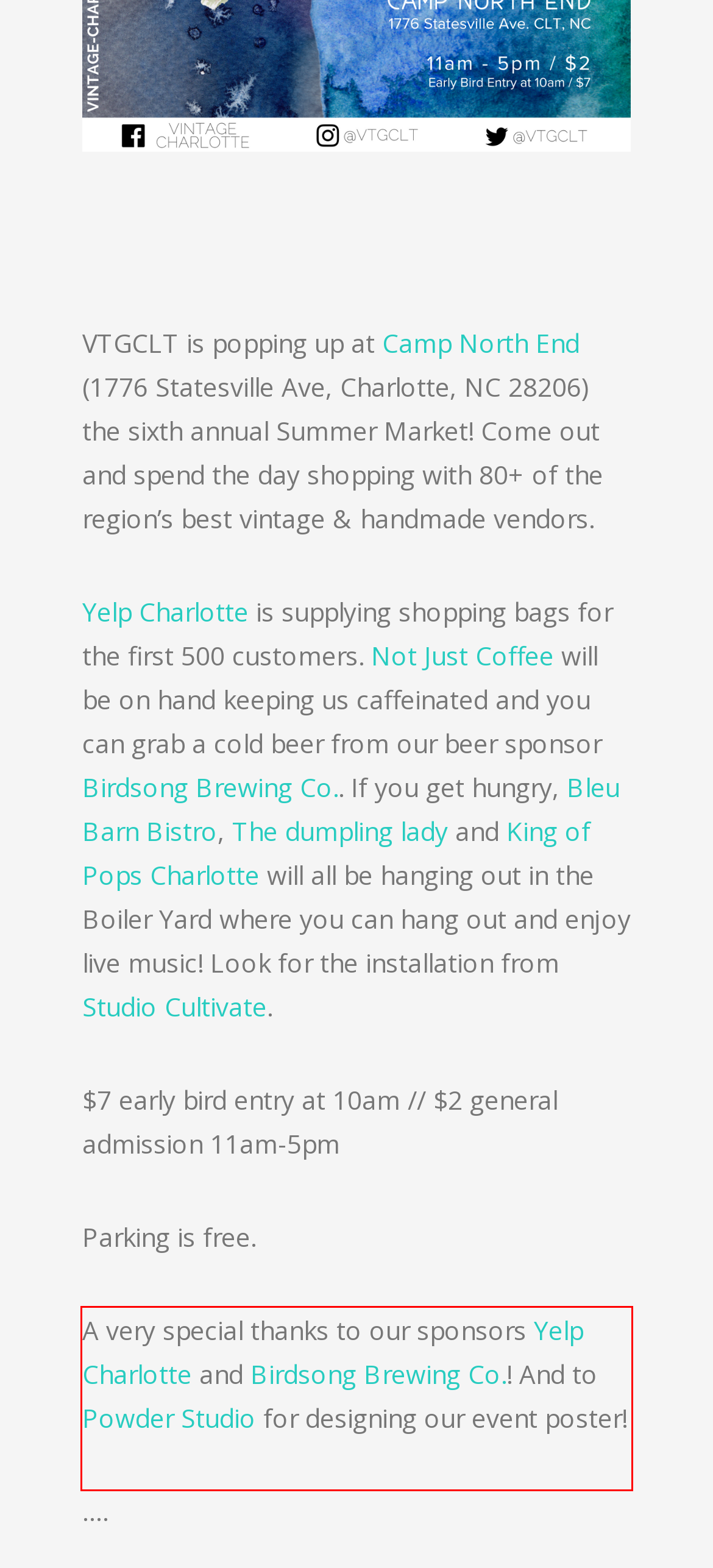You are given a screenshot of a webpage with a UI element highlighted by a red bounding box. Please perform OCR on the text content within this red bounding box.

A very special thanks to our sponsors Yelp Charlotte and Birdsong Brewing Co.! And to Powder Studio for designing our event poster!